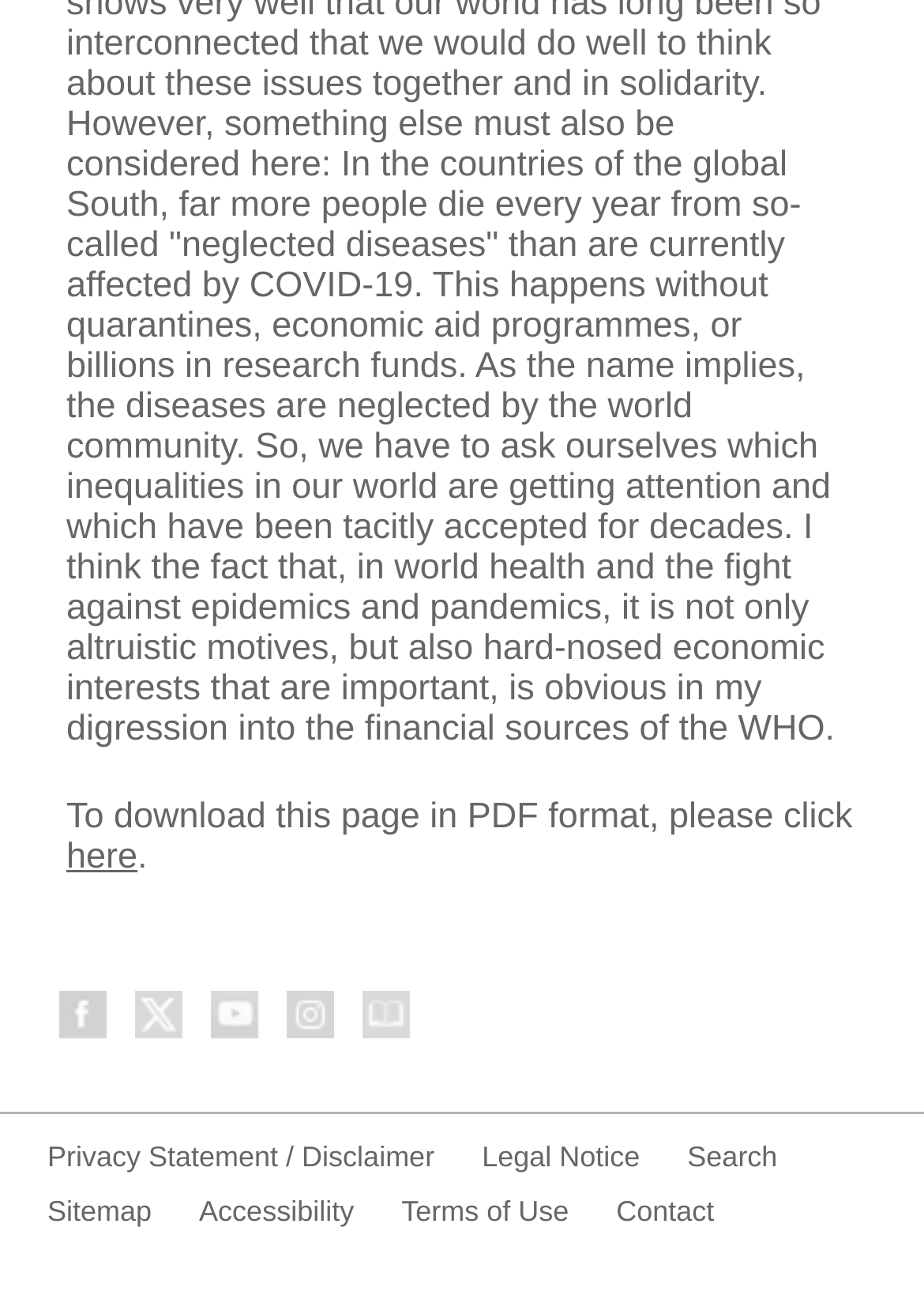How many social media links are available?
Please provide a detailed answer to the question.

I counted the number of social media links at the bottom of the webpage, which are Facebook, Twitter, Youtube-Kanal, Instagram, and UBT-A, totaling 5 links.